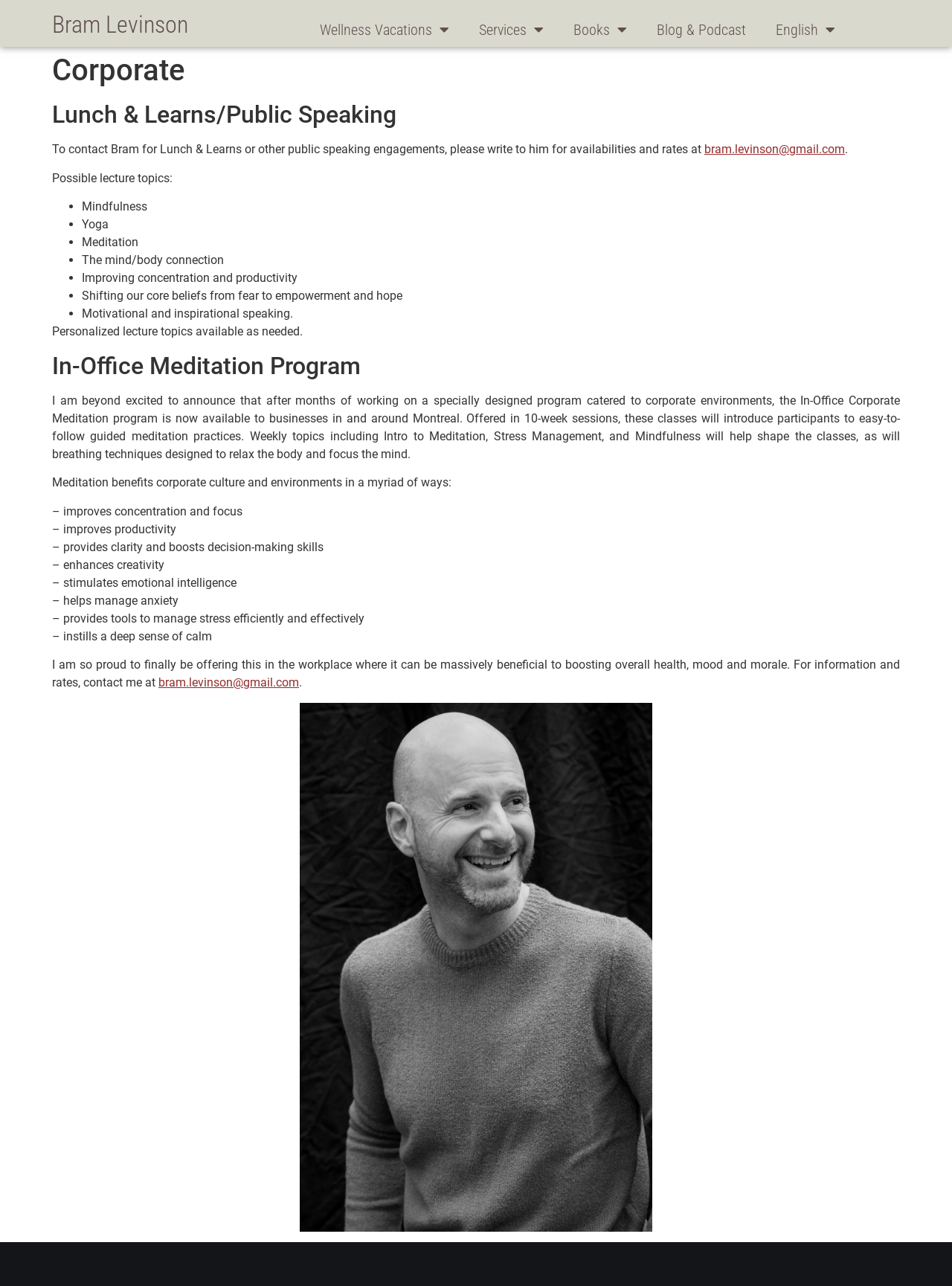Please identify the bounding box coordinates of the clickable element to fulfill the following instruction: "Read about Lunch & Learns/Public Speaking". The coordinates should be four float numbers between 0 and 1, i.e., [left, top, right, bottom].

[0.055, 0.078, 0.945, 0.1]